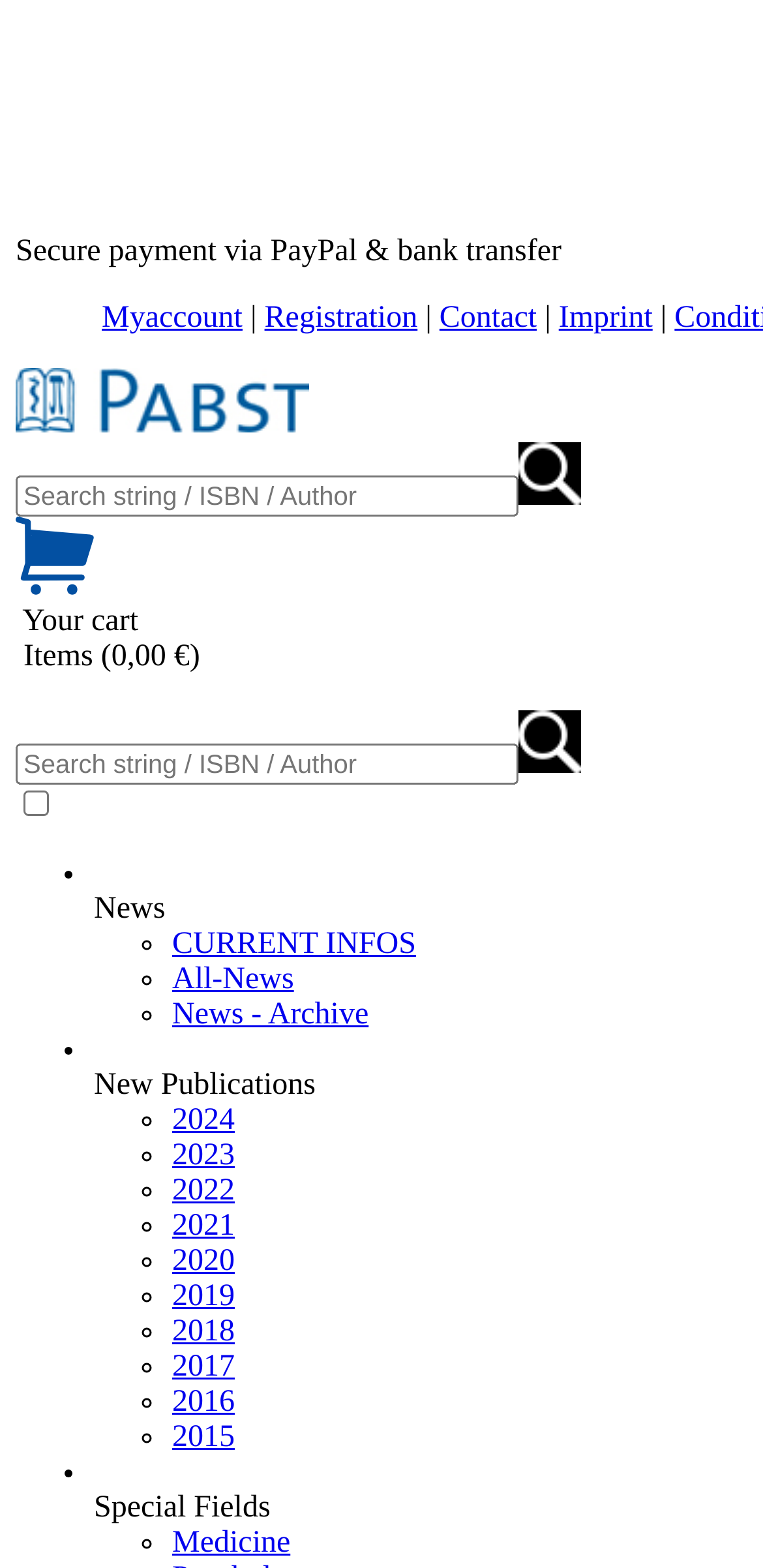Please determine the bounding box coordinates of the section I need to click to accomplish this instruction: "View news".

[0.226, 0.592, 0.545, 0.613]